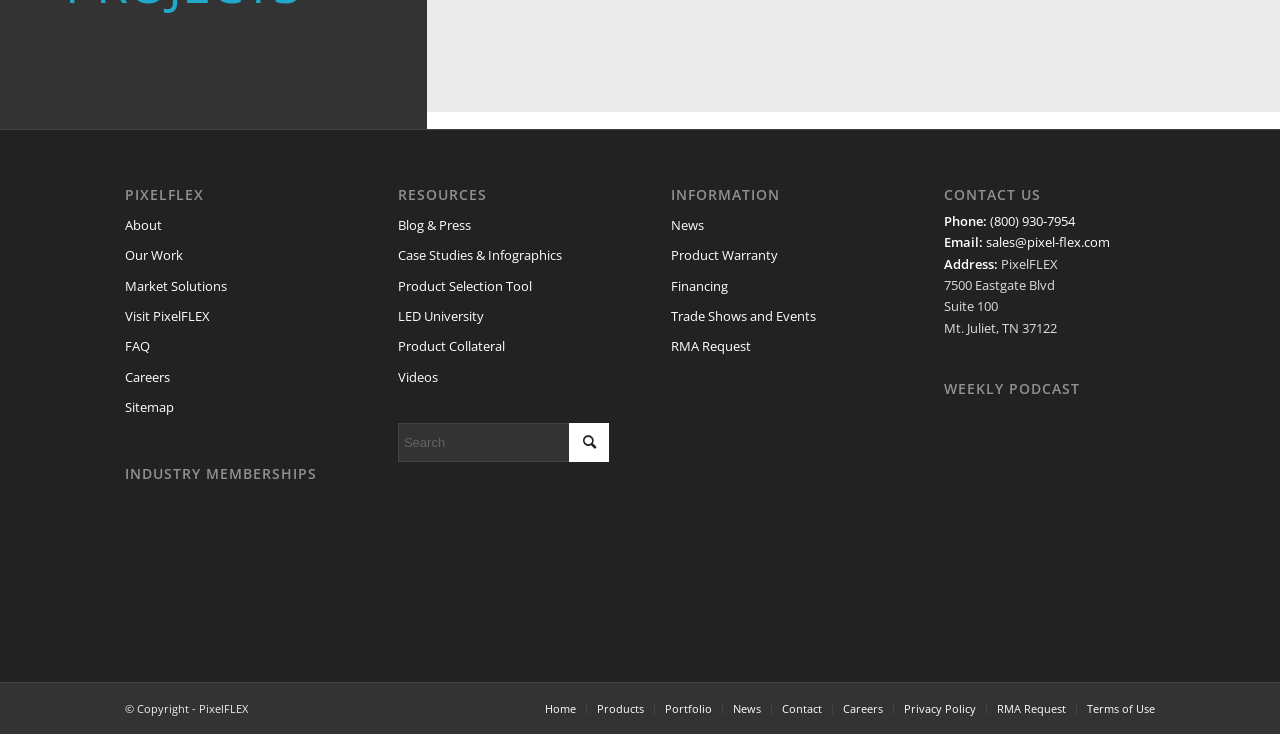Please specify the bounding box coordinates of the area that should be clicked to accomplish the following instruction: "Read Taxi Driver Tried To Warn You". The coordinates should consist of four float numbers between 0 and 1, i.e., [left, top, right, bottom].

None